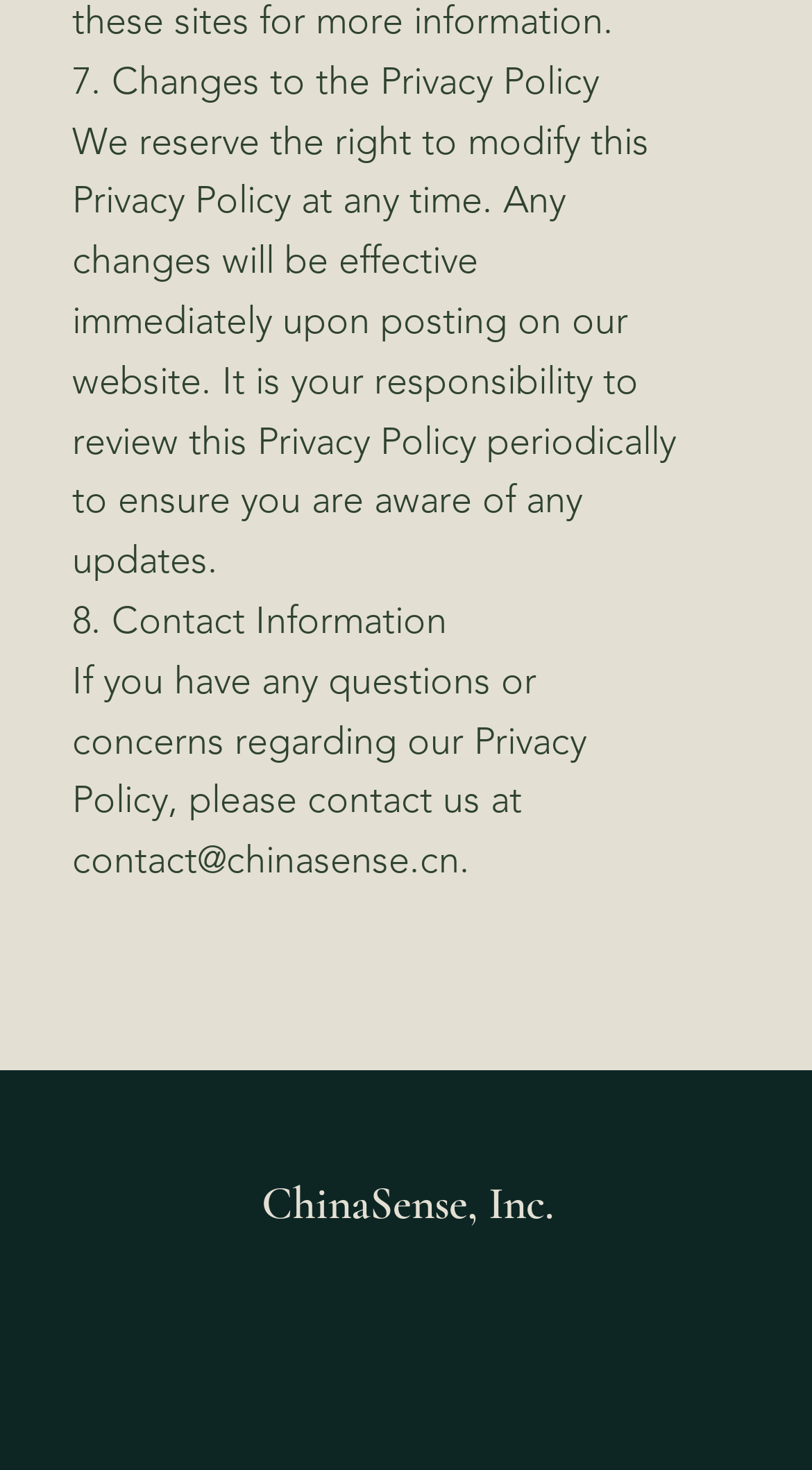Identify the bounding box for the element characterized by the following description: "ChinaSense, Inc.".

[0.322, 0.8, 0.694, 0.837]